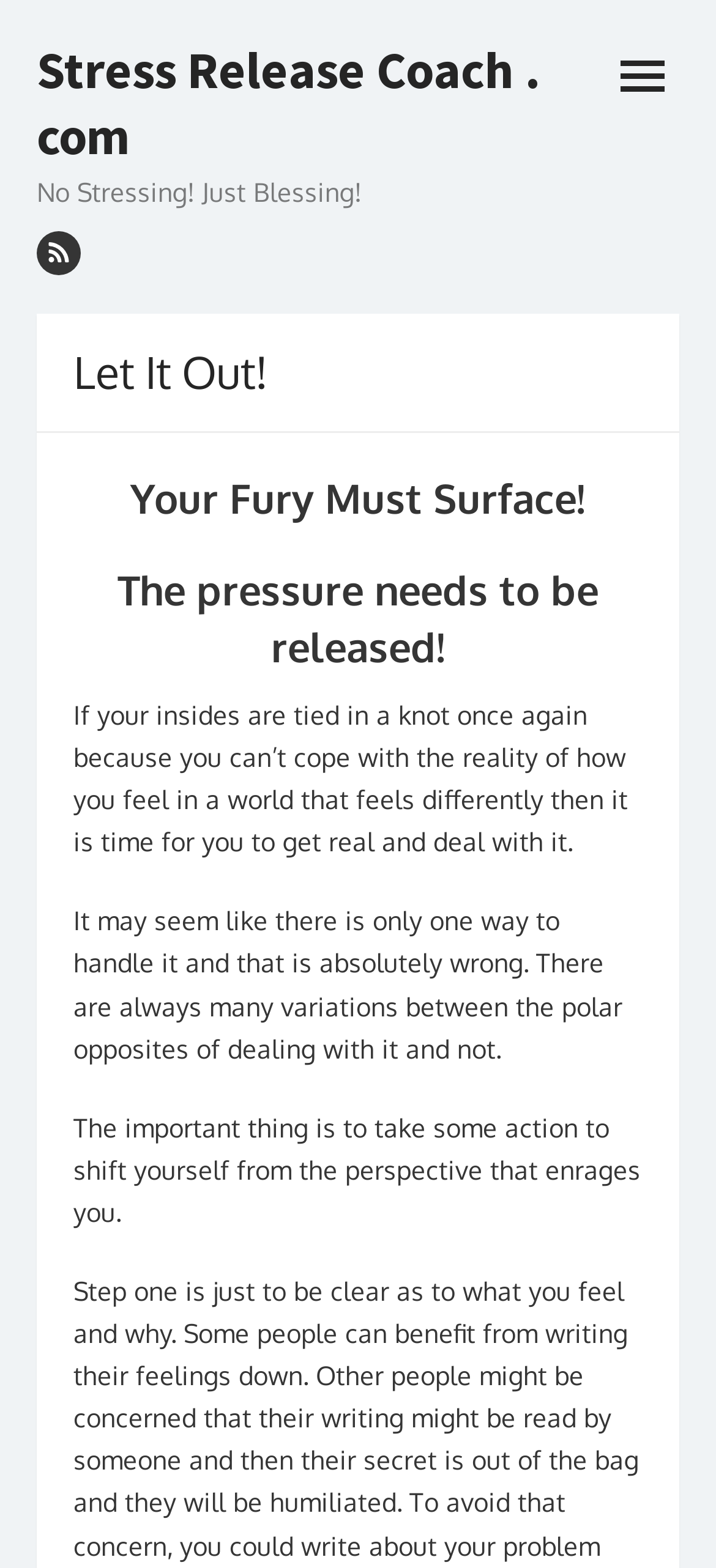Identify the title of the webpage and provide its text content.

Let It Out!